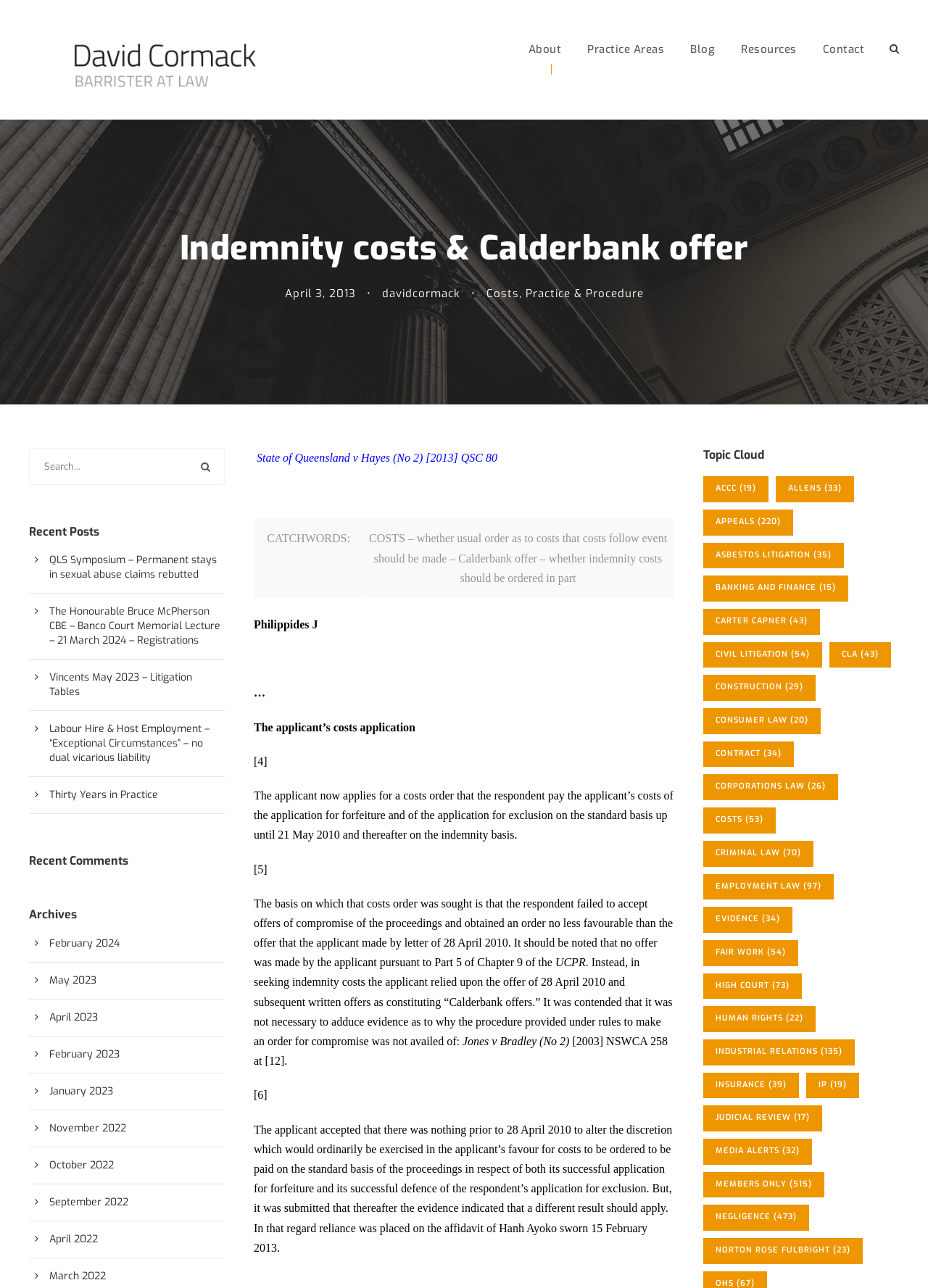Kindly determine the bounding box coordinates of the area that needs to be clicked to fulfill this instruction: "Click on the HOME link".

None